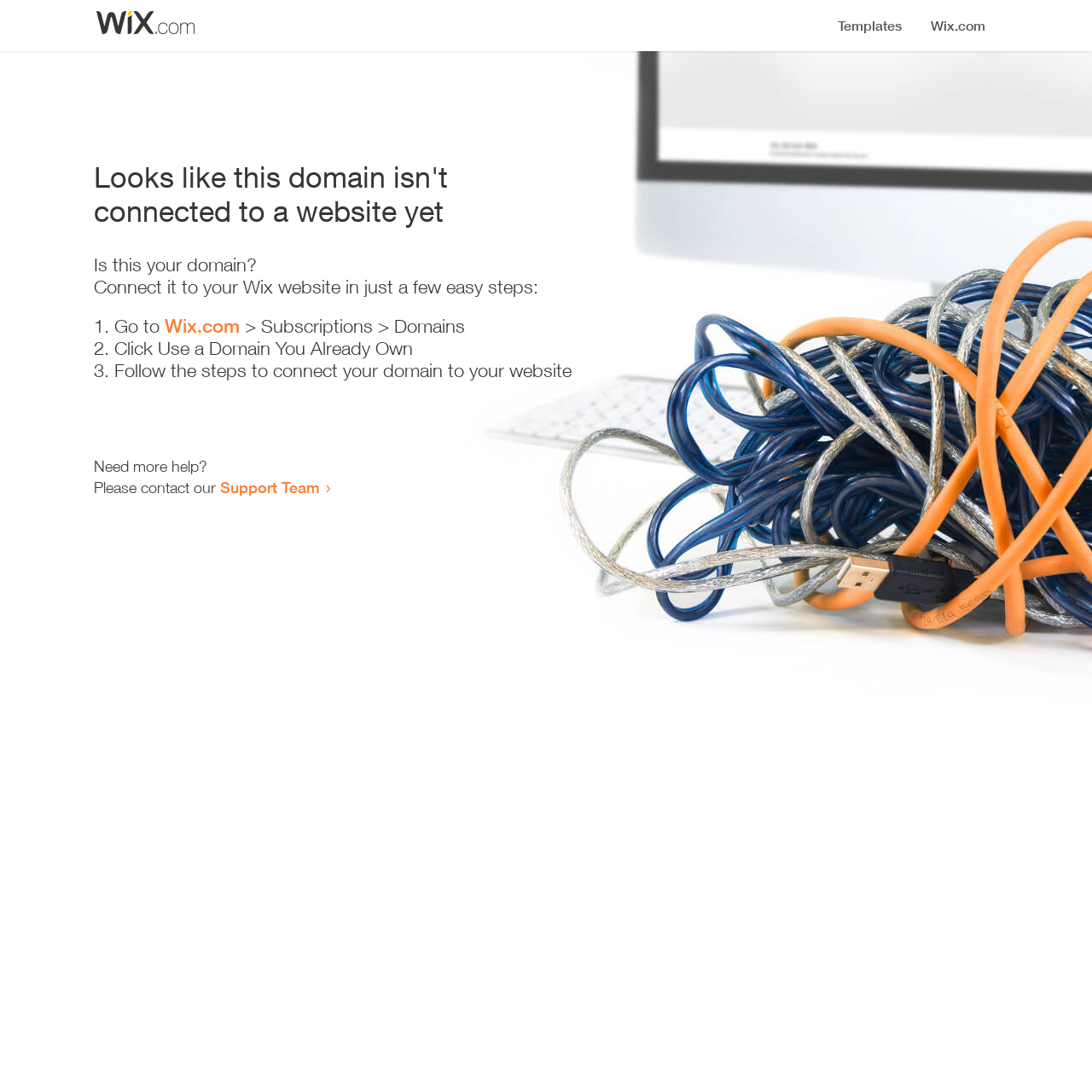Provide a short answer to the following question with just one word or phrase: Who can the user contact for more help?

Support Team